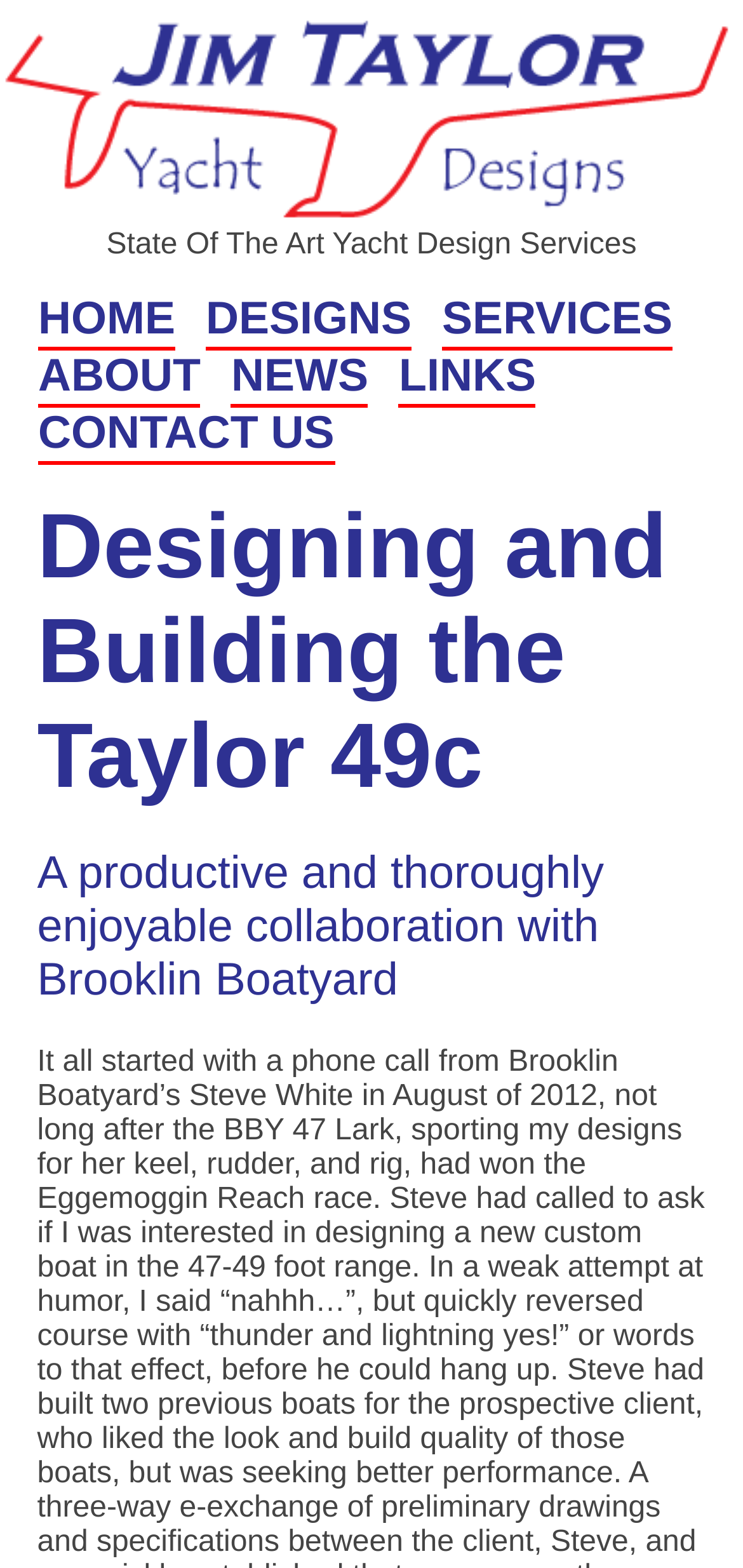What type of services does the company provide?
Look at the image and respond with a one-word or short-phrase answer.

Yacht design services